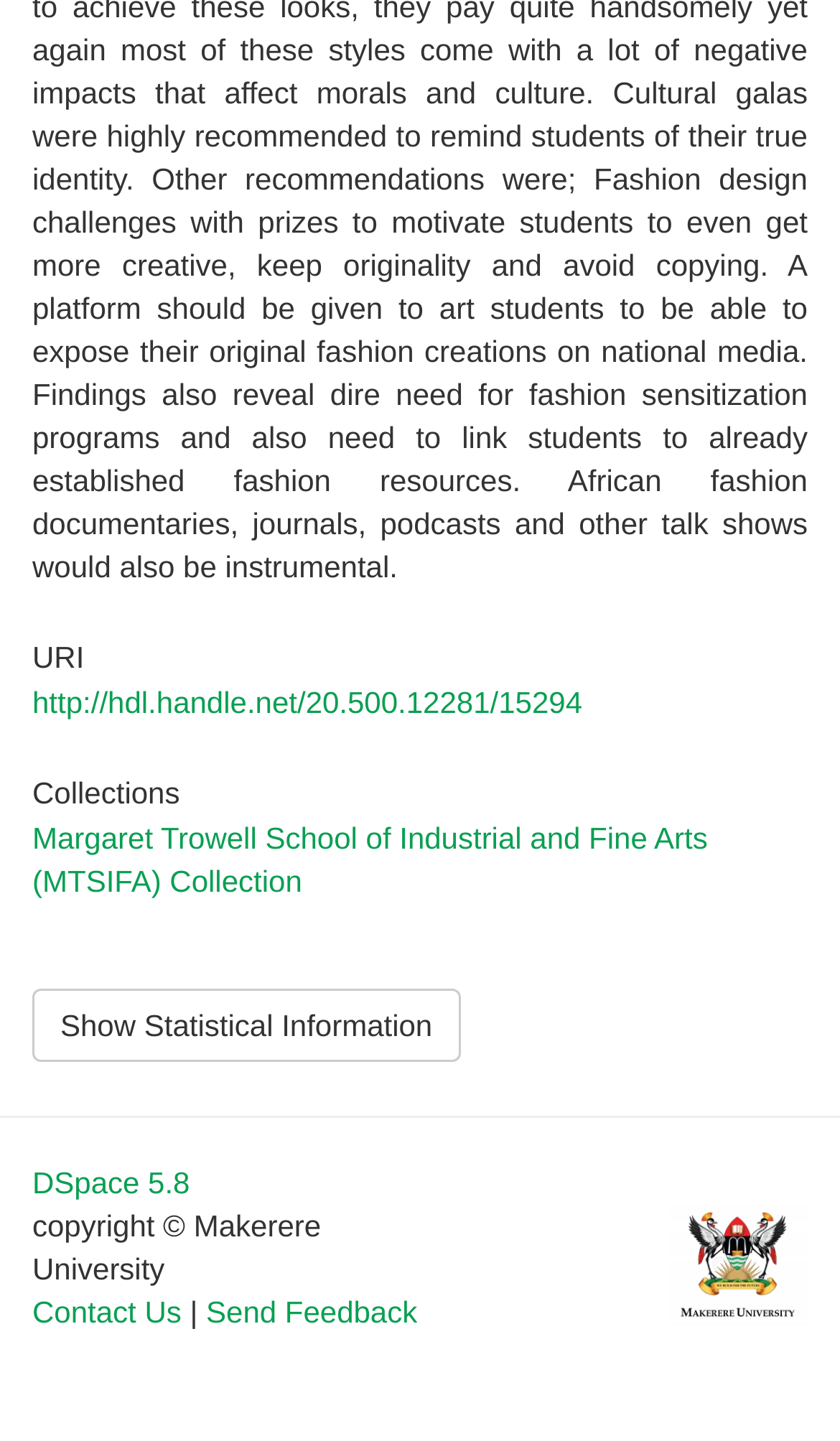What is the name of the company associated with the image?
Based on the image, provide your answer in one word or phrase.

Atmire NV